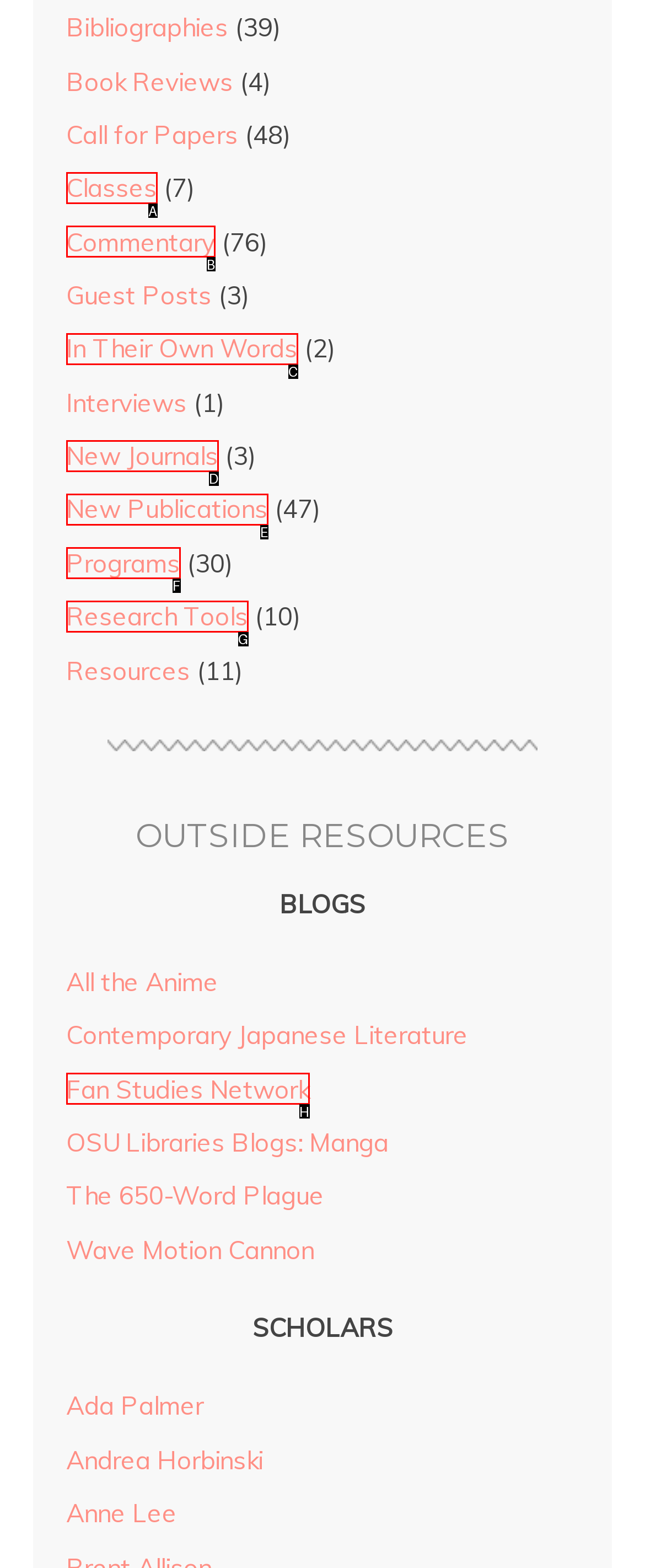Identify the correct UI element to click for this instruction: Explore Classes
Respond with the appropriate option's letter from the provided choices directly.

A